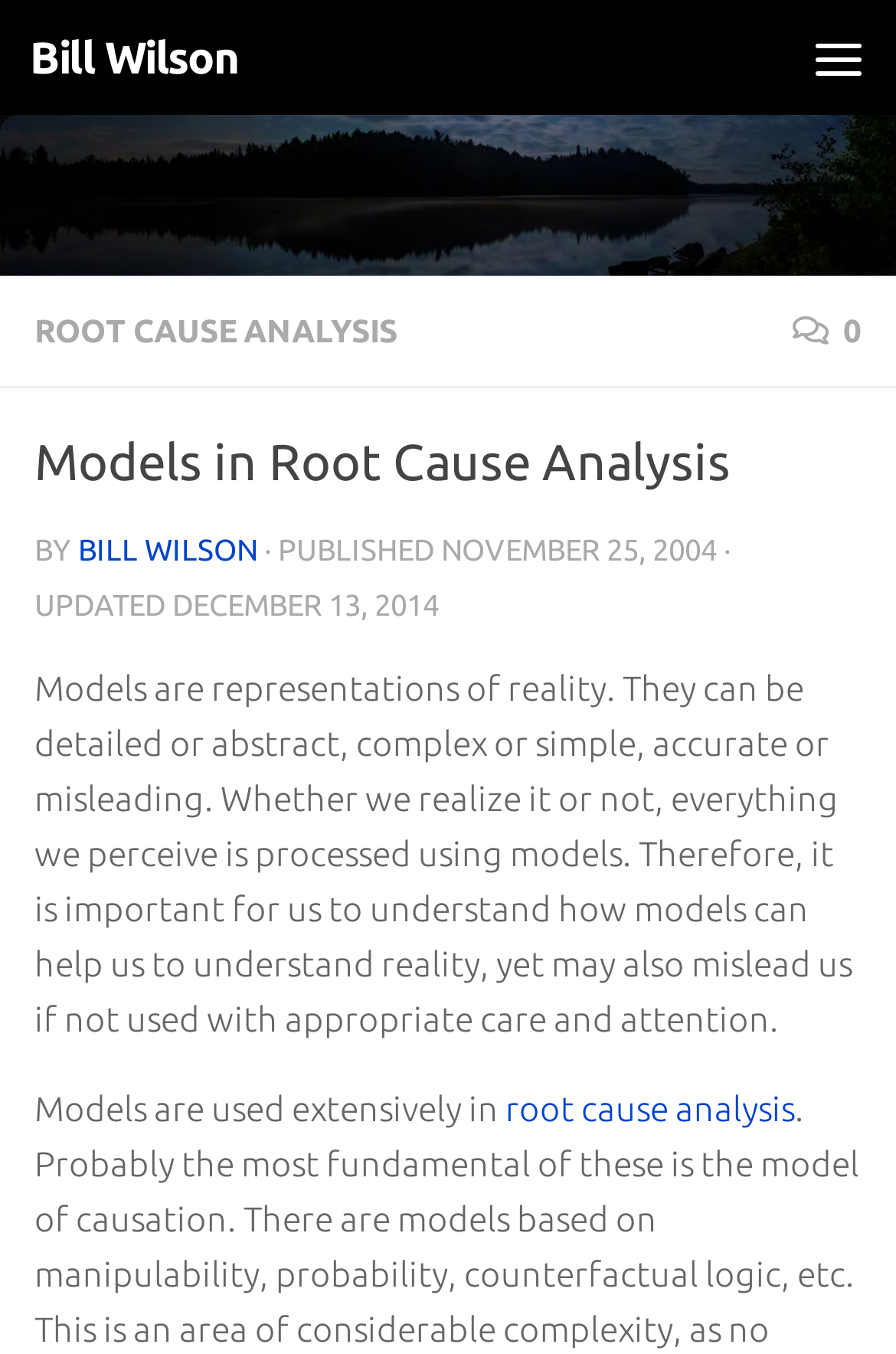Identify the bounding box coordinates of the region I need to click to complete this instruction: "Click the 'root cause analysis' link".

[0.564, 0.803, 0.887, 0.832]